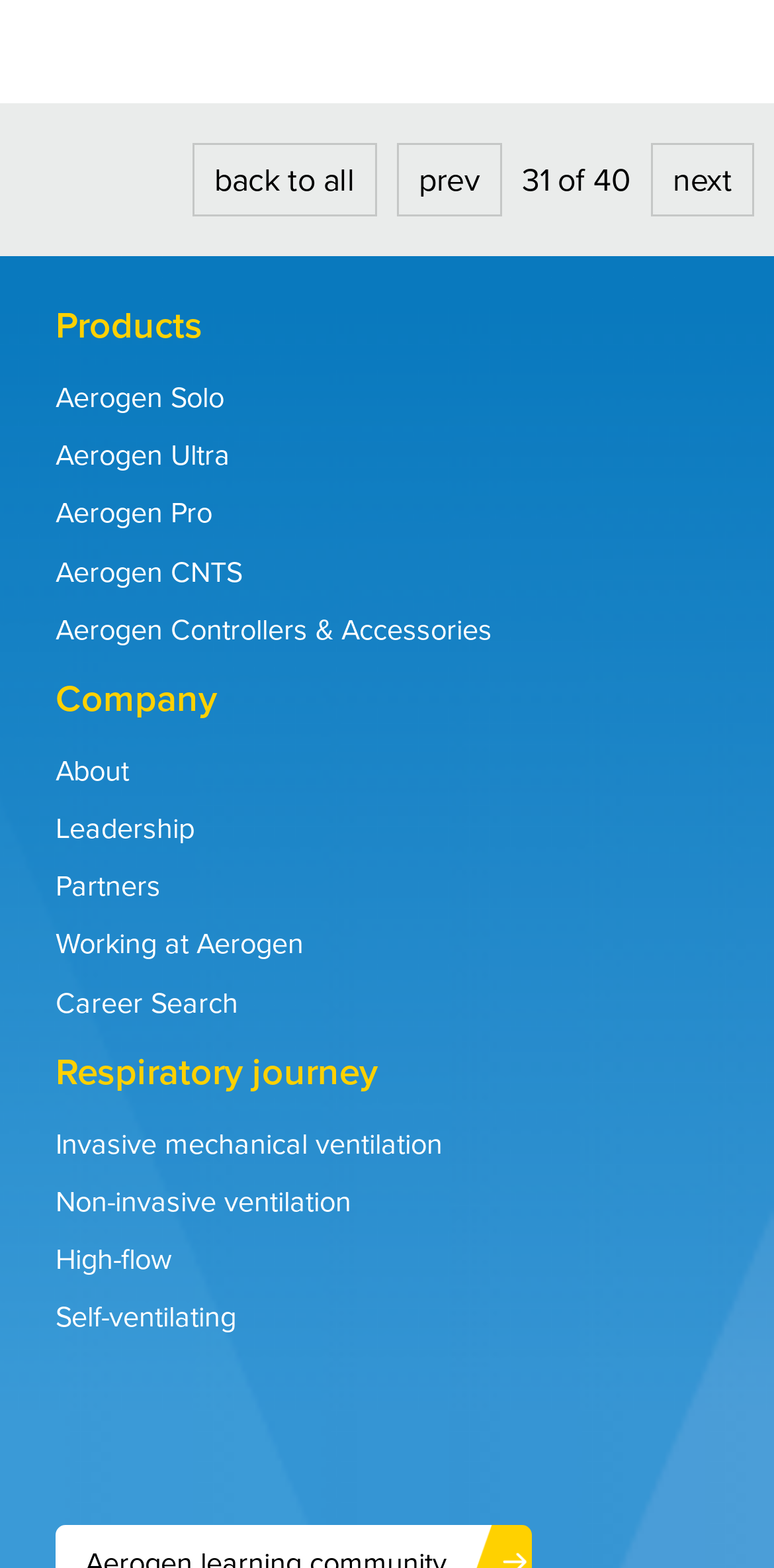Please predict the bounding box coordinates of the element's region where a click is necessary to complete the following instruction: "Click on the link to read about ERIK AND NIKKI HAVE BEEN ENJOYING LIFE AS A MARRIED COUPLE". The coordinates should be represented by four float numbers between 0 and 1, i.e., [left, top, right, bottom].

None